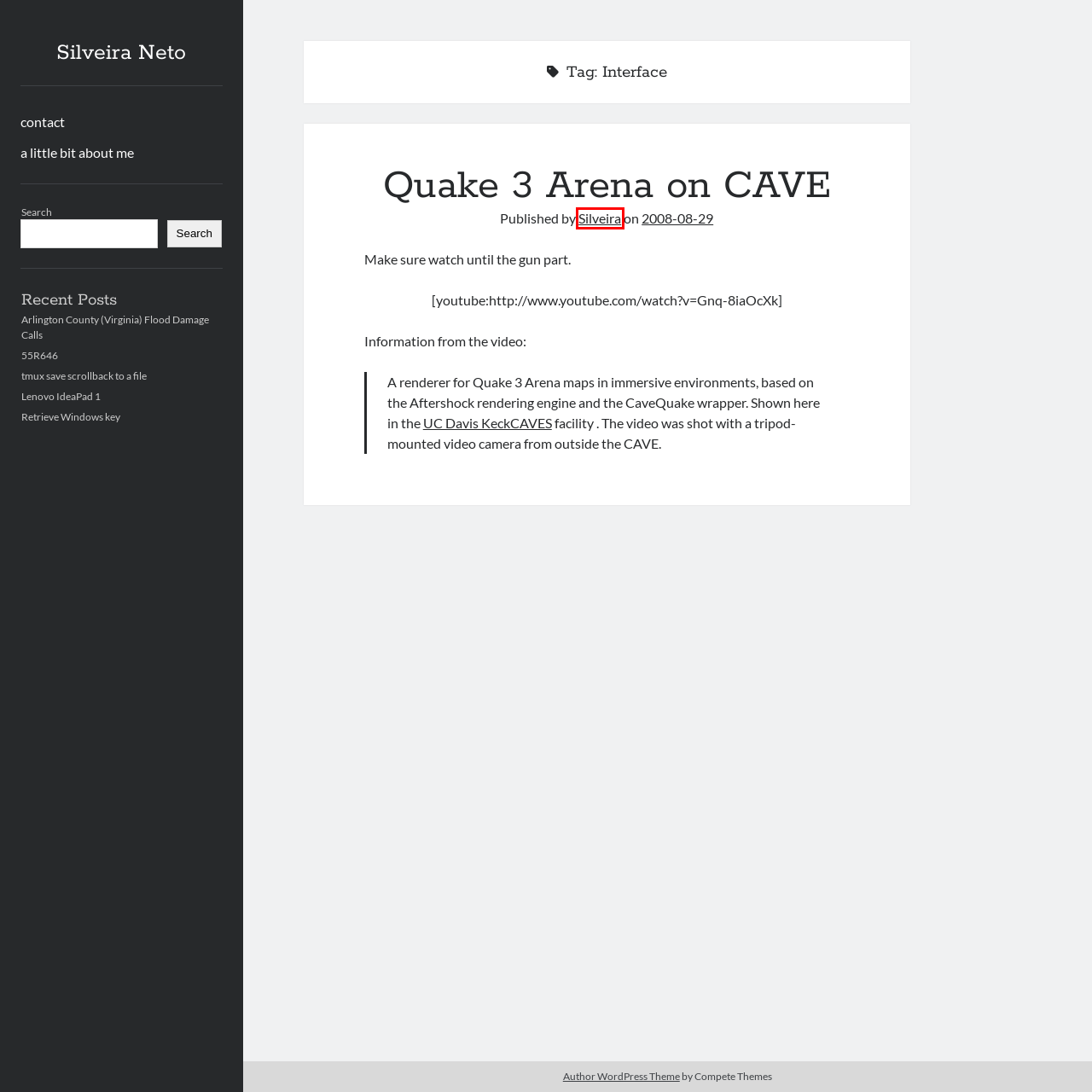Given a screenshot of a webpage with a red bounding box around a UI element, please identify the most appropriate webpage description that matches the new webpage after you click on the element. Here are the candidates:
A. Arlington County (Virginia) Flood Damage Calls – Silveira Neto
B. a little bit about me – Silveira Neto
C. 55R646 – Silveira Neto
D. August 2008 – Silveira Neto
E. Silveira – Silveira Neto
F. Silveira Neto
G. Retrieve Windows key – Silveira Neto
H. Lenovo IdeaPad 1 – Silveira Neto

E